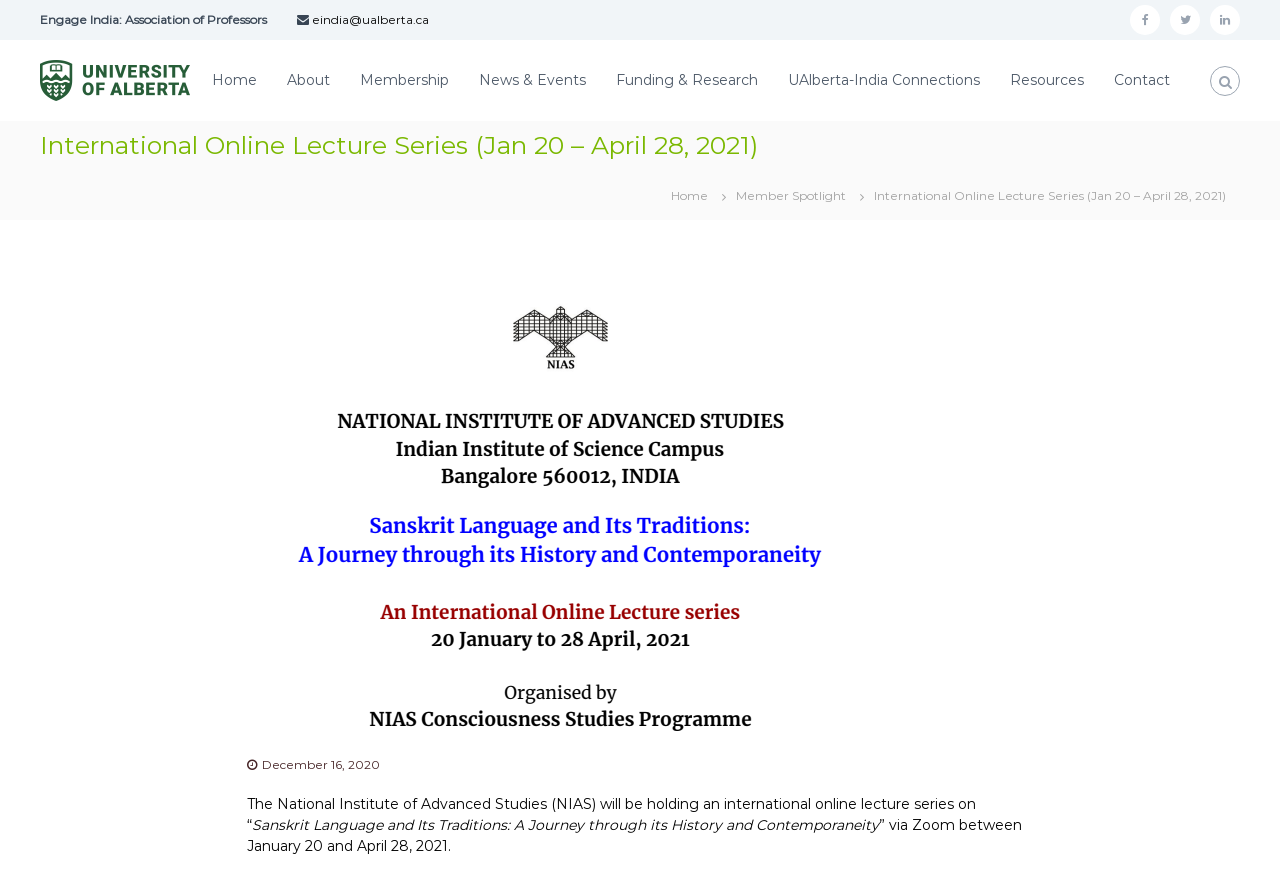How many social media links are there?
Using the picture, provide a one-word or short phrase answer.

3